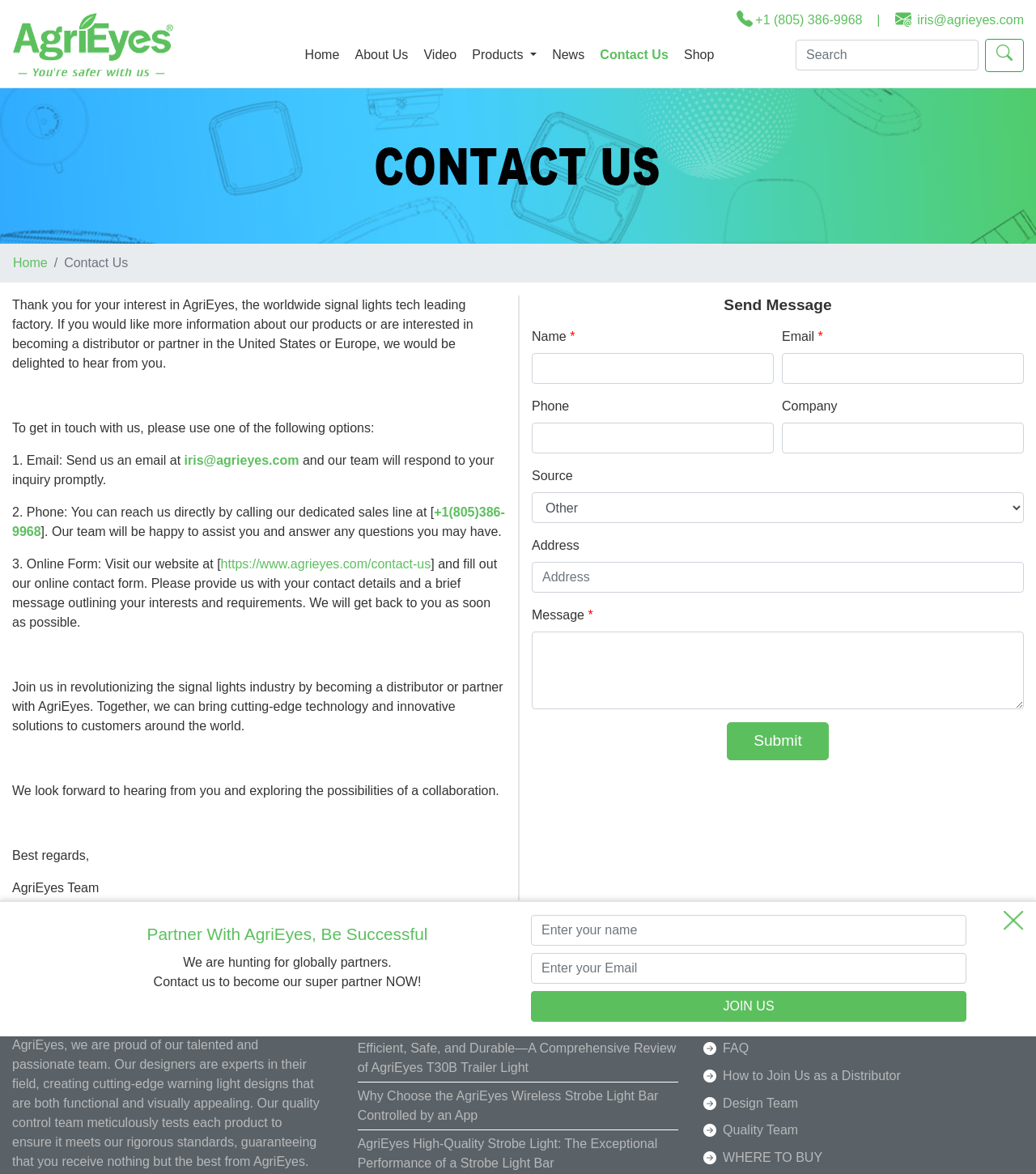Please find the bounding box coordinates of the element that you should click to achieve the following instruction: "Search for something". The coordinates should be presented as four float numbers between 0 and 1: [left, top, right, bottom].

[0.768, 0.034, 0.945, 0.06]